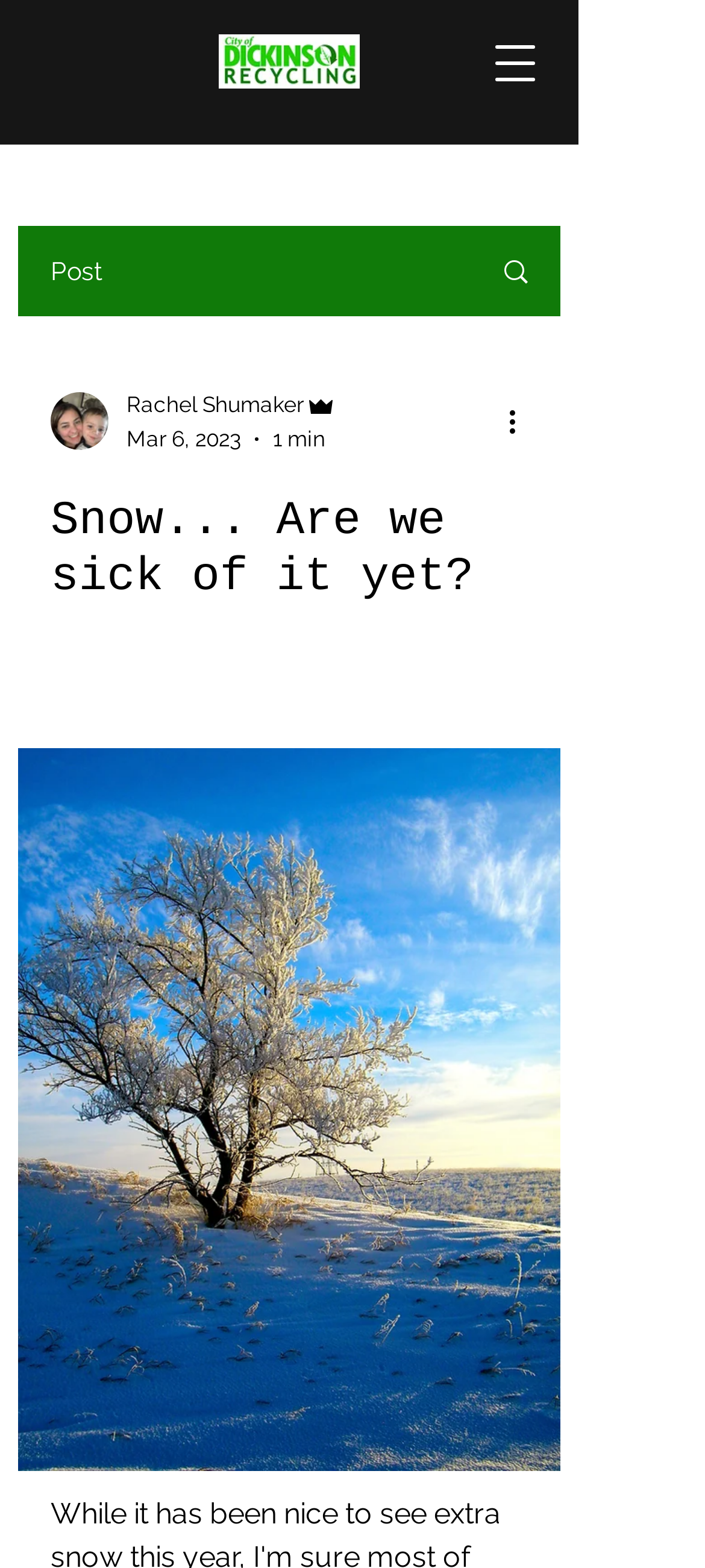What is the date of the article?
Using the visual information, reply with a single word or short phrase.

Mar 6, 2023